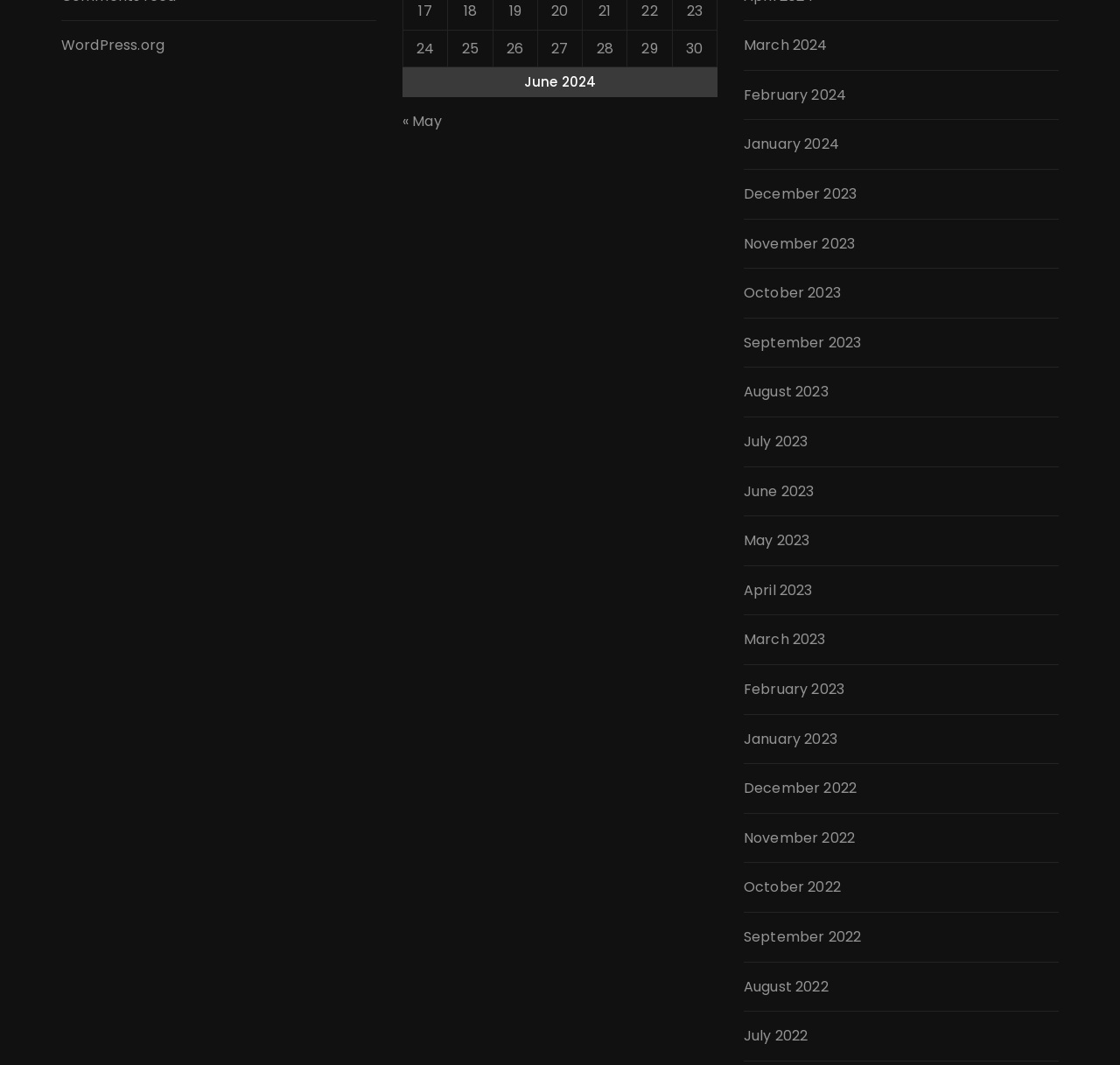Determine the bounding box coordinates of the clickable region to follow the instruction: "go to WordPress.org".

[0.055, 0.033, 0.147, 0.052]